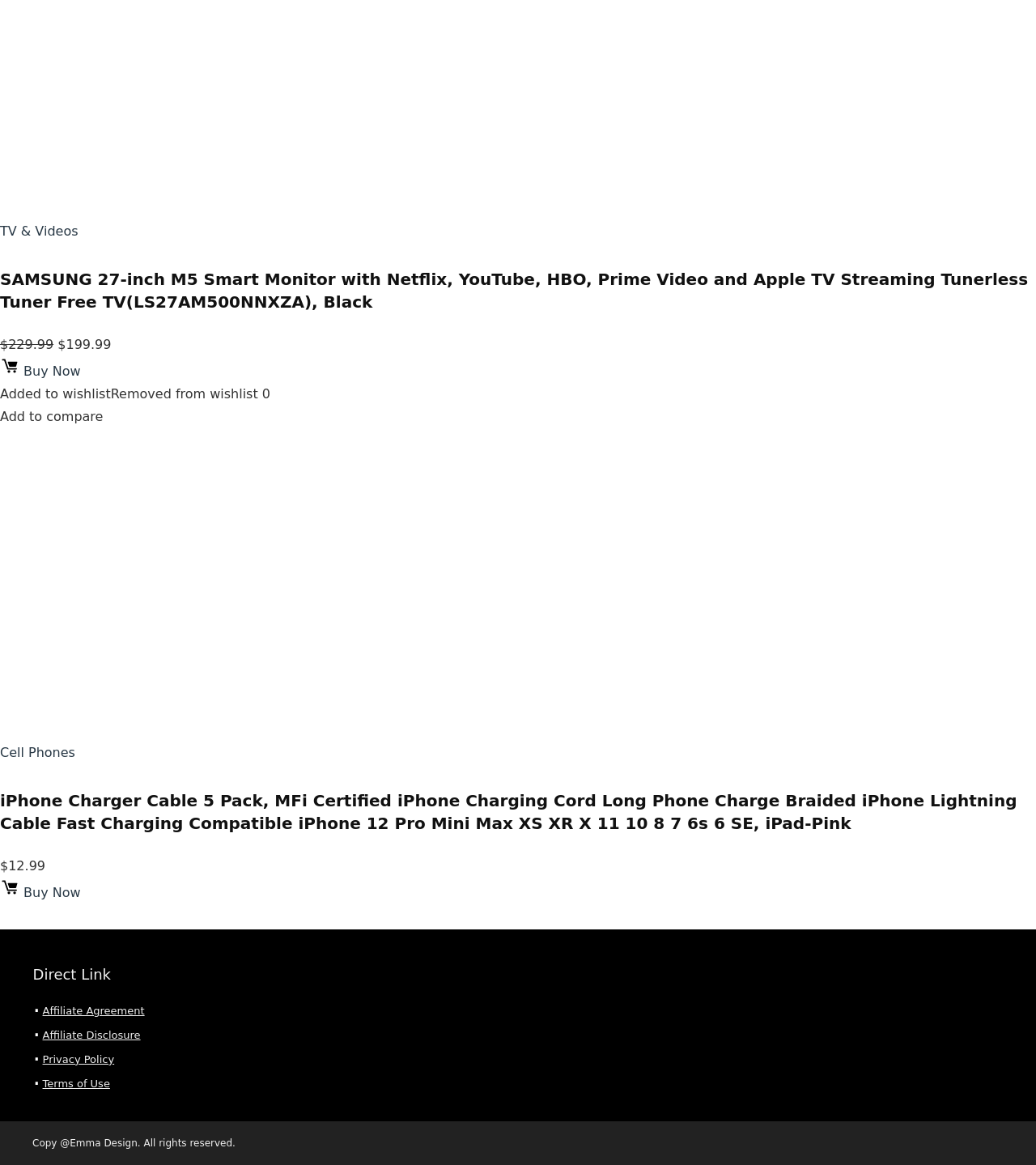Can you show the bounding box coordinates of the region to click on to complete the task described in the instruction: "View iPhone Charger Cable 5 Pack details"?

[0.0, 0.679, 0.982, 0.715]